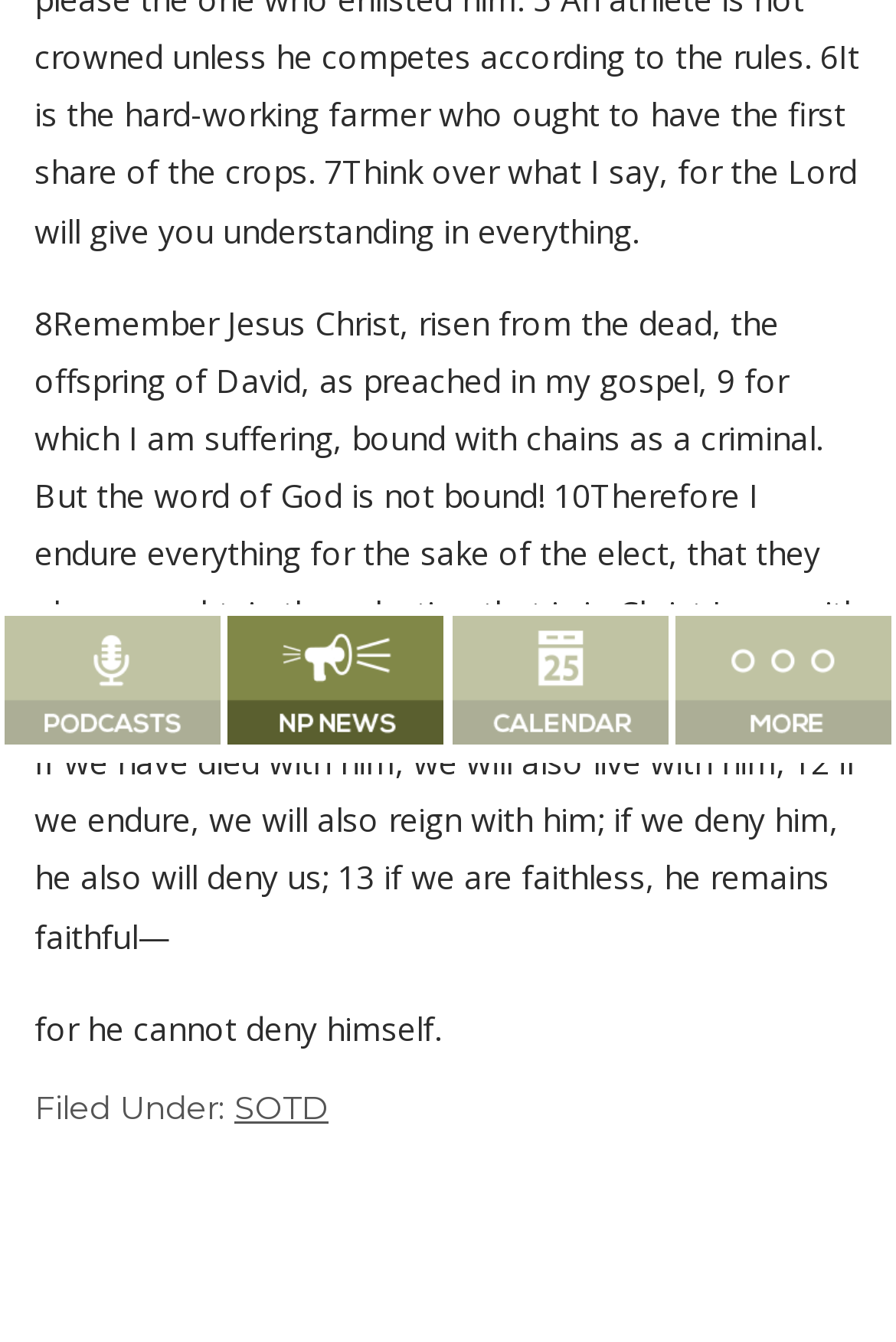From the webpage screenshot, predict the bounding box coordinates (top-left x, top-left y, bottom-right x, bottom-right y) for the UI element described here: alt="podcasts button"

[0.005, 0.531, 0.255, 0.562]